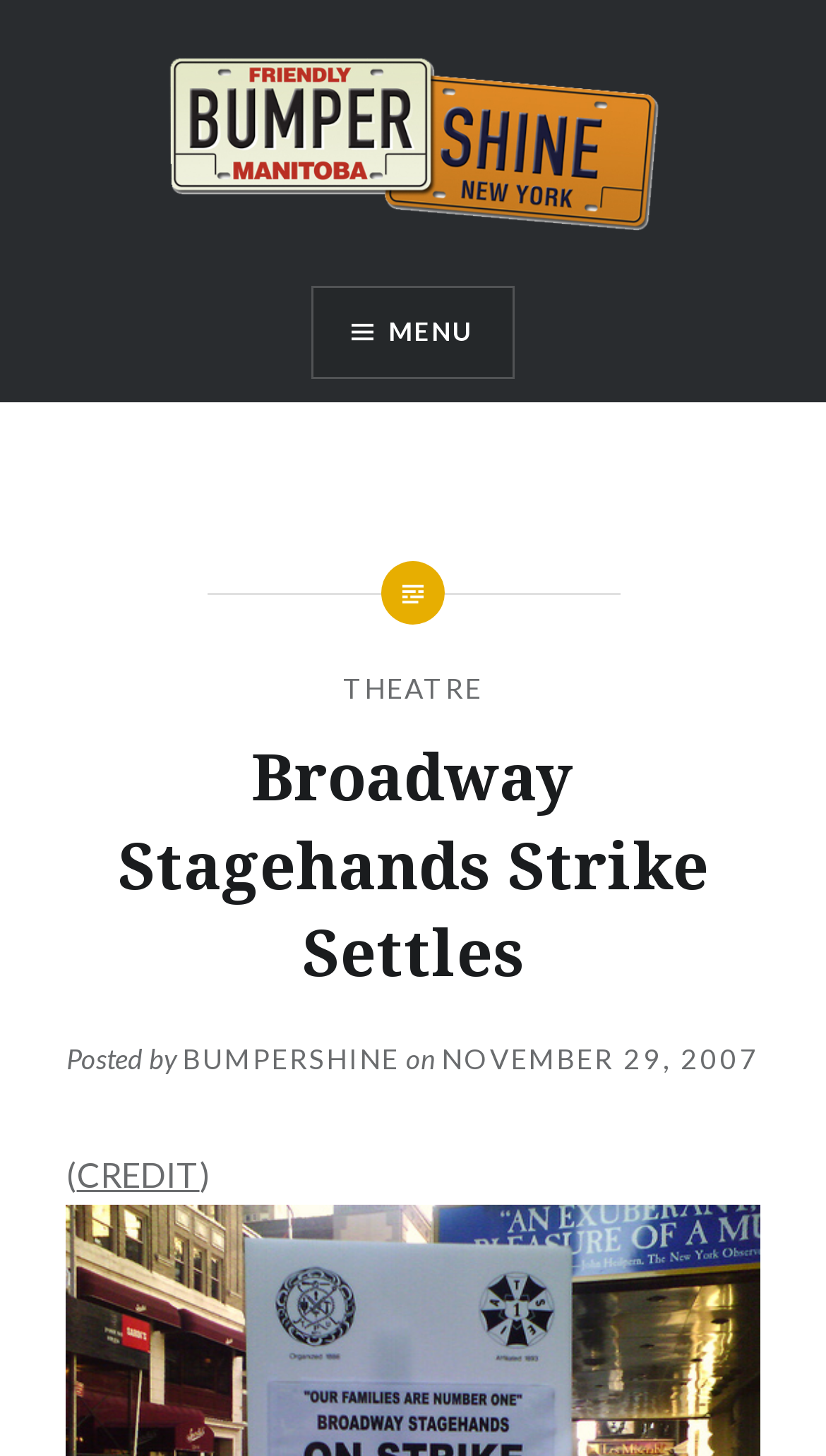Provide a thorough and detailed response to the question by examining the image: 
What is the category of the article?

I found the answer by examining the menu section of the webpage, which is typically located at the top of the page. The link 'THEATRE' is present in this section, suggesting that it is a category or section of the website.